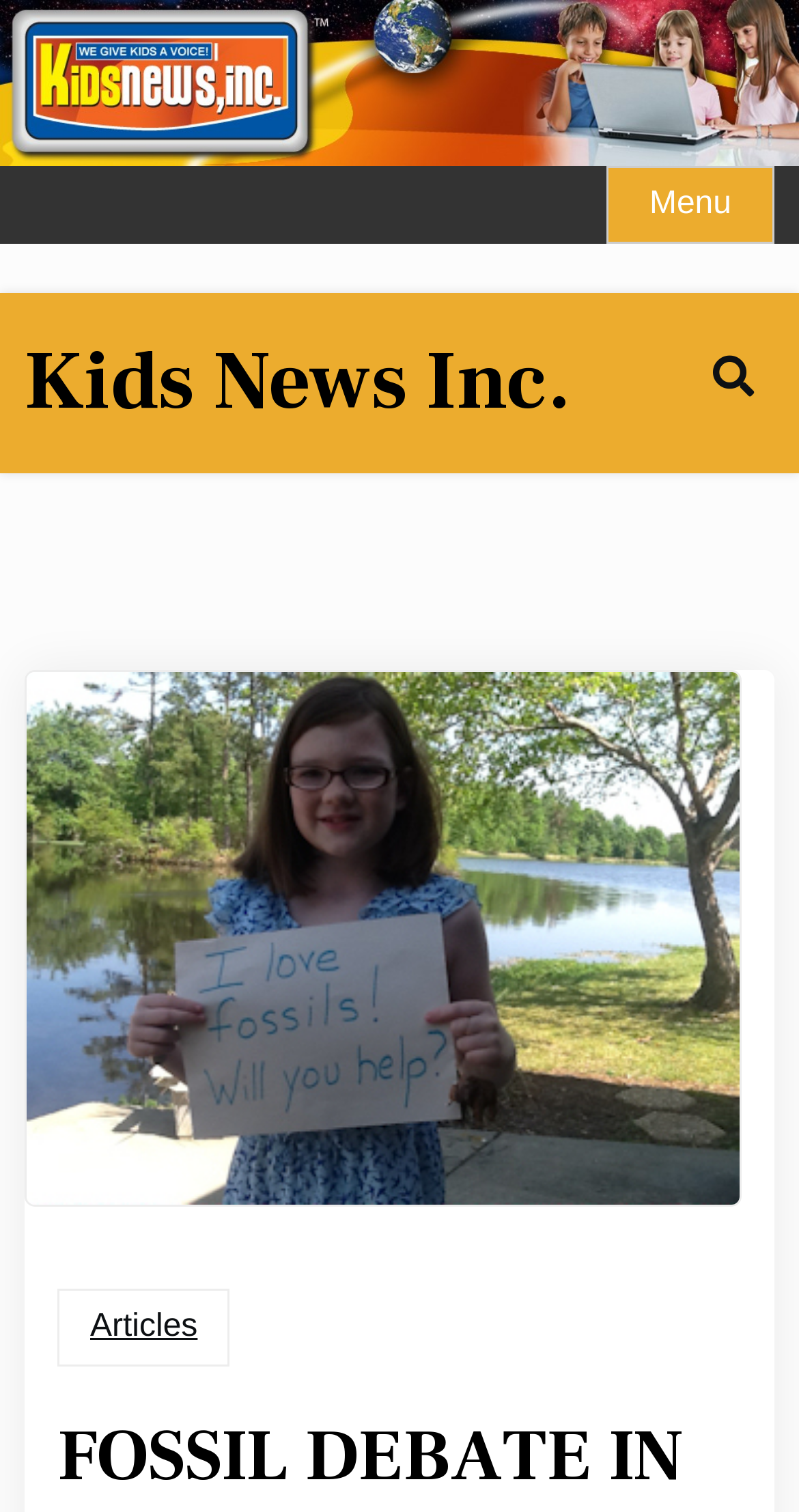Provide the text content of the webpage's main heading.

Kids News Inc.